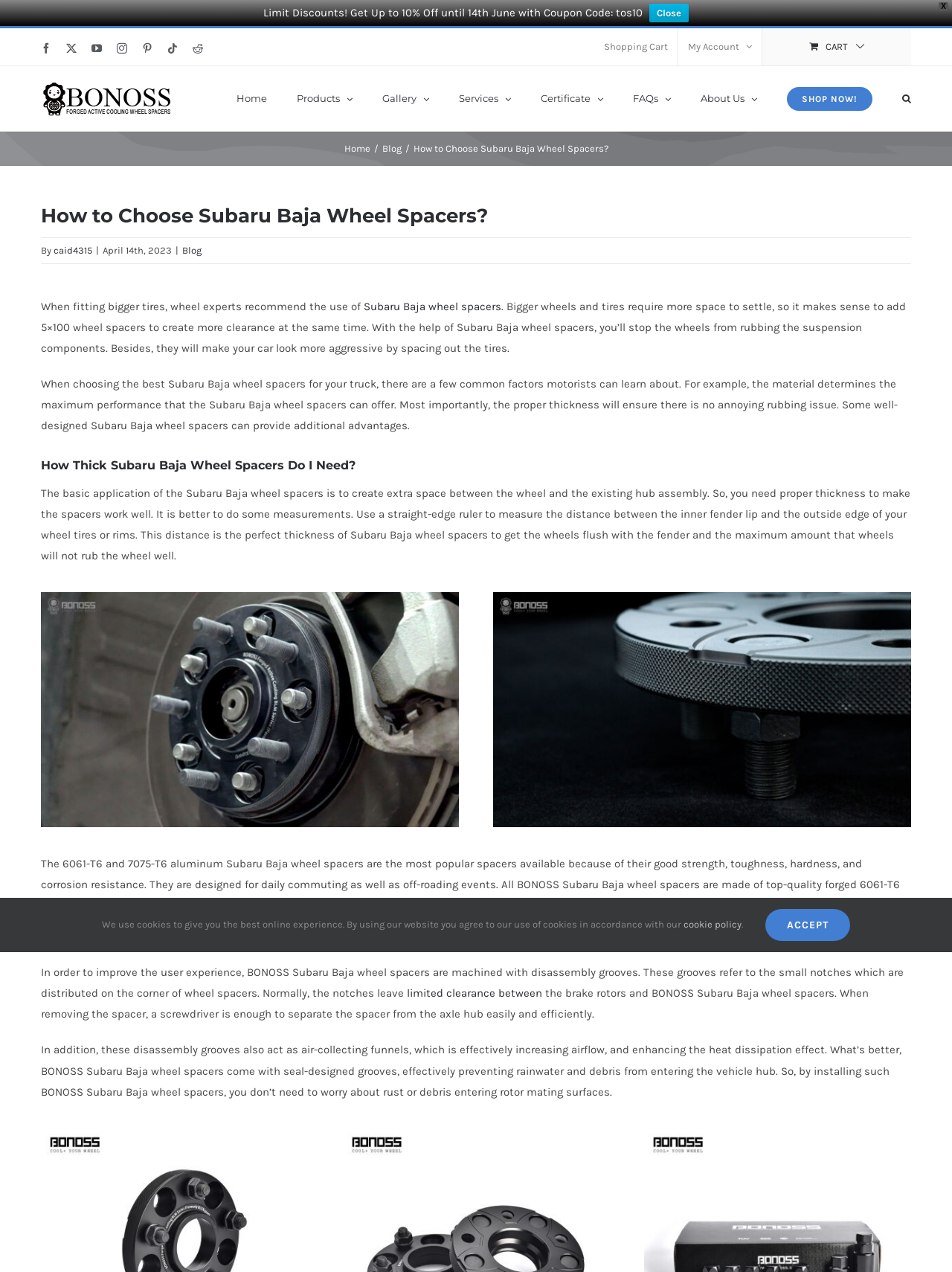Please mark the clickable region by giving the bounding box coordinates needed to complete this instruction: "Close the notification".

[0.682, 0.003, 0.723, 0.018]